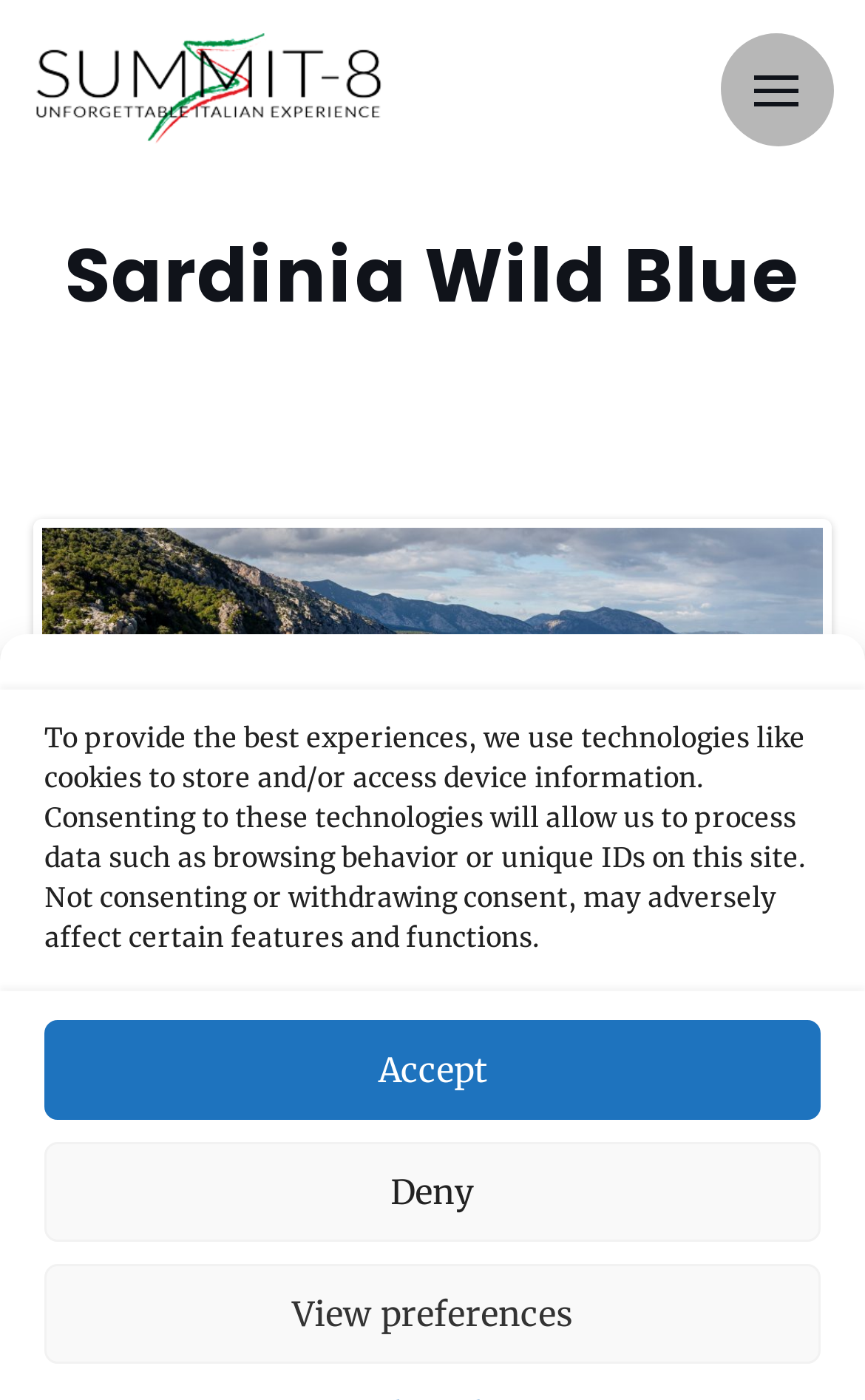What is the text of the webpage's headline?

Sardinia Wild Blue